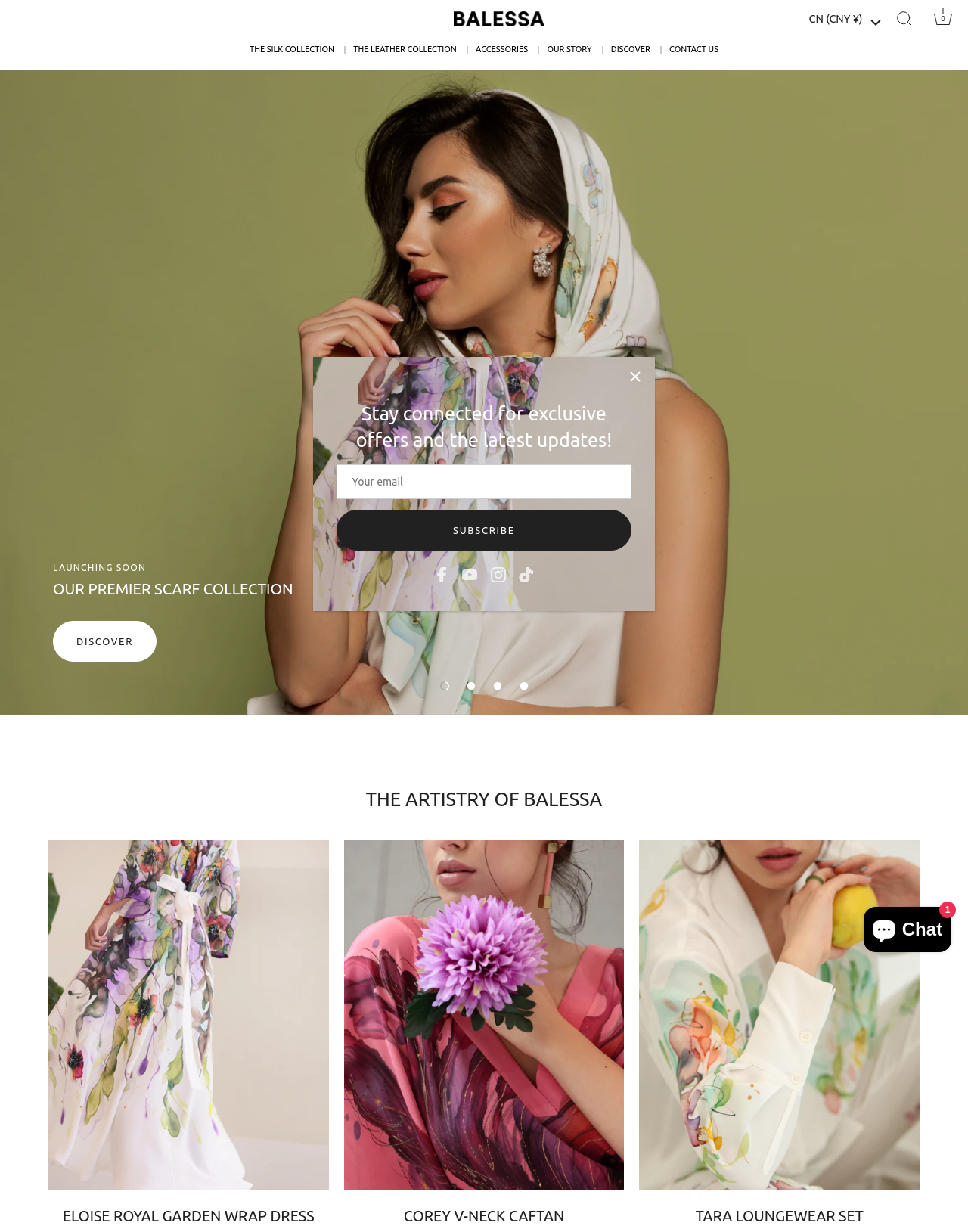Locate the bounding box coordinates of the segment that needs to be clicked to meet this instruction: "View cart".

[0.957, 0.002, 0.991, 0.029]